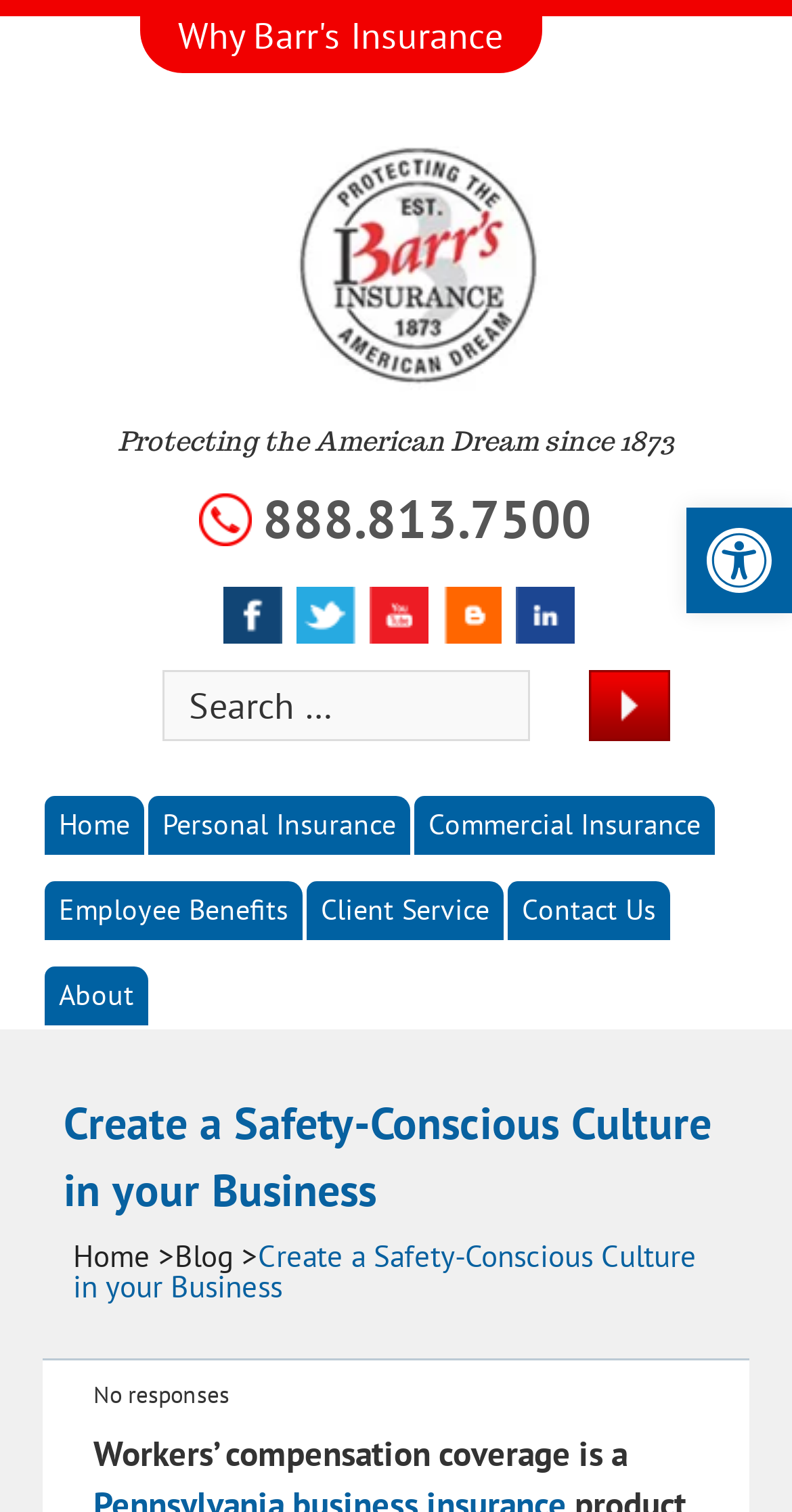Please look at the image and answer the question with a detailed explanation: What is the phone number to contact?

I found the answer by looking at the link element with the text '888.813.7500', which appears to be a phone number.